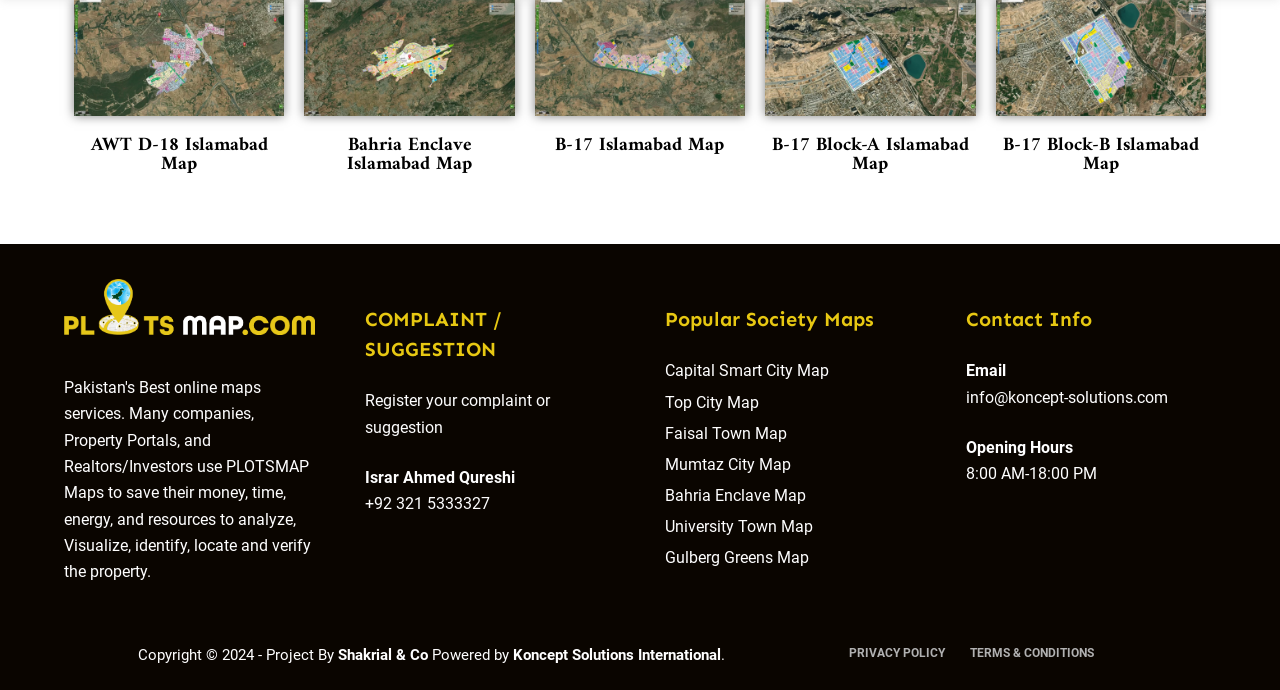Bounding box coordinates are specified in the format (top-left x, top-left y, bottom-right x, bottom-right y). All values are floating point numbers bounded between 0 and 1. Please provide the bounding box coordinate of the region this sentence describes: Bahria Enclave Islamabad Map

[0.271, 0.187, 0.369, 0.263]